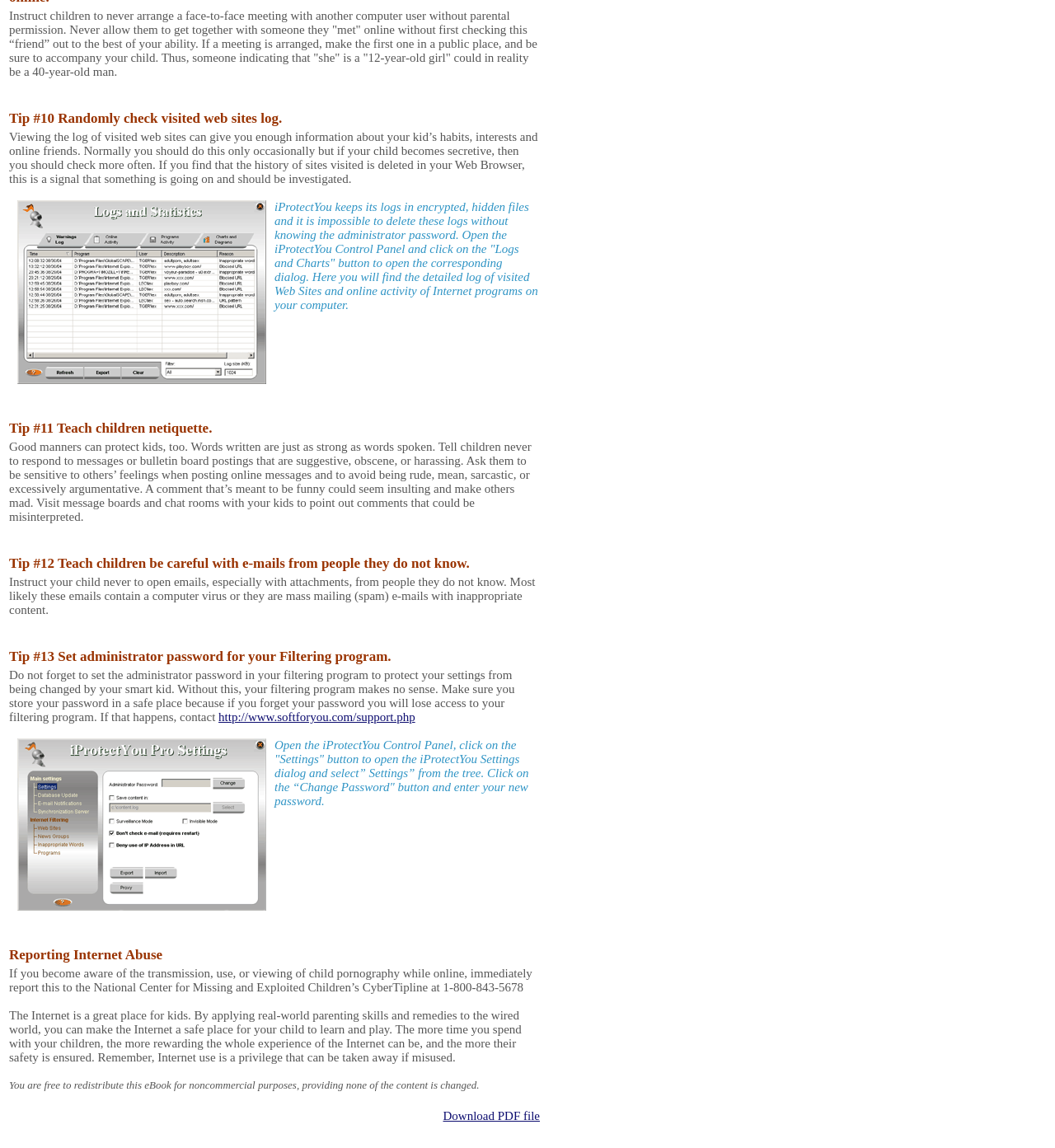Using the provided description http://www.softforyou.com/support.php, find the bounding box coordinates for the UI element. Provide the coordinates in (top-left x, top-left y, bottom-right x, bottom-right y) format, ensuring all values are between 0 and 1.

[0.207, 0.619, 0.393, 0.63]